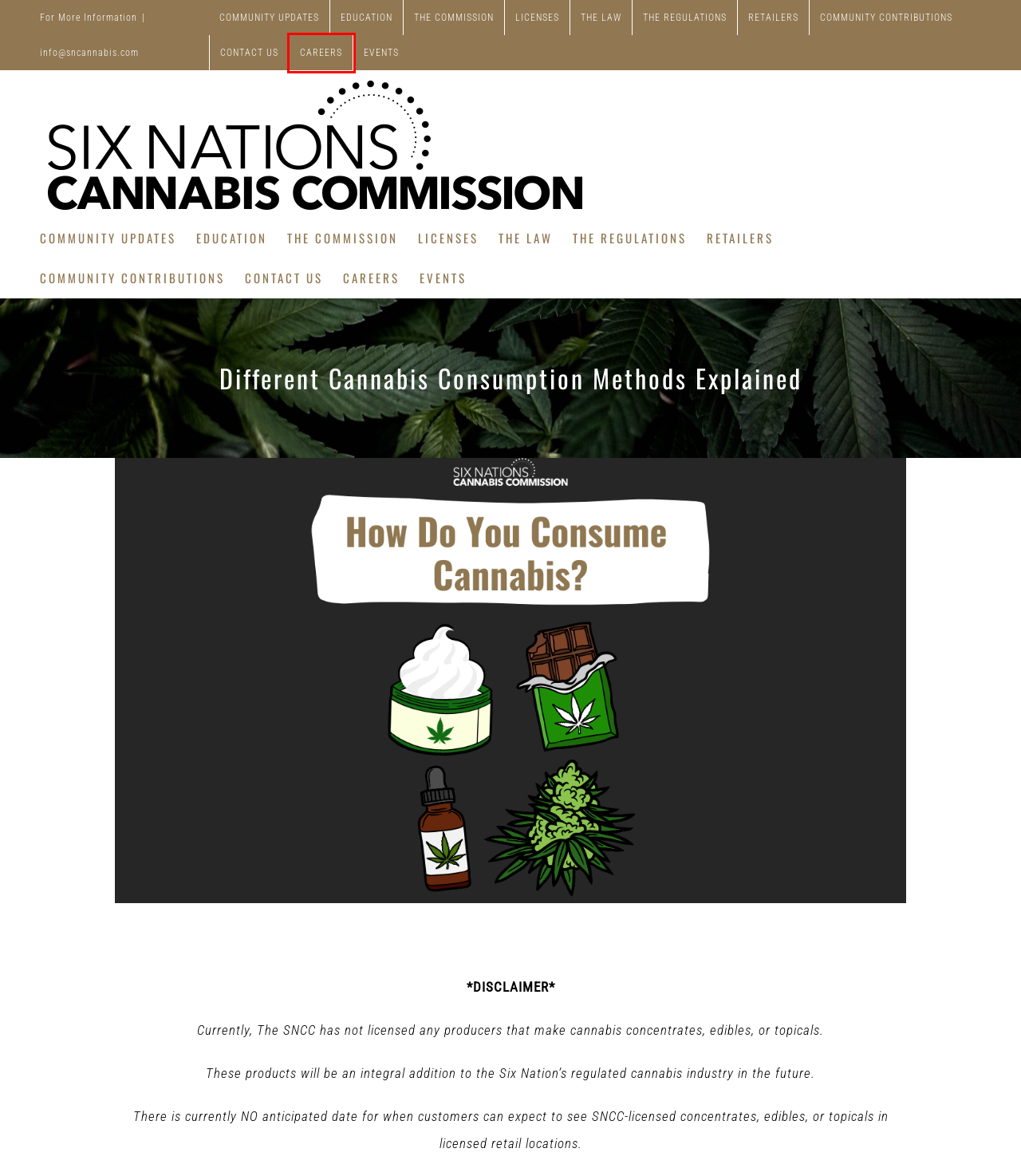You have a screenshot of a webpage with a red rectangle bounding box around a UI element. Choose the best description that matches the new page after clicking the element within the bounding box. The candidate descriptions are:
A. Events from June 14 – July 27 – Six Nations Cannabis Commission
B. Find Us - Six Nations Cannabis Commission
C. LICENSES - Six Nations Cannabis Commission
D. COMMUNITY CONTRIBUTIONS - Six Nations Cannabis Commission
E. RETAILERS - Six Nations Cannabis Commission
F. News - Six Nations Cannabis Commission
G. EDUCATION - Six Nations Cannabis Commission
H. CAREERS - Six Nations Cannabis Commission

H